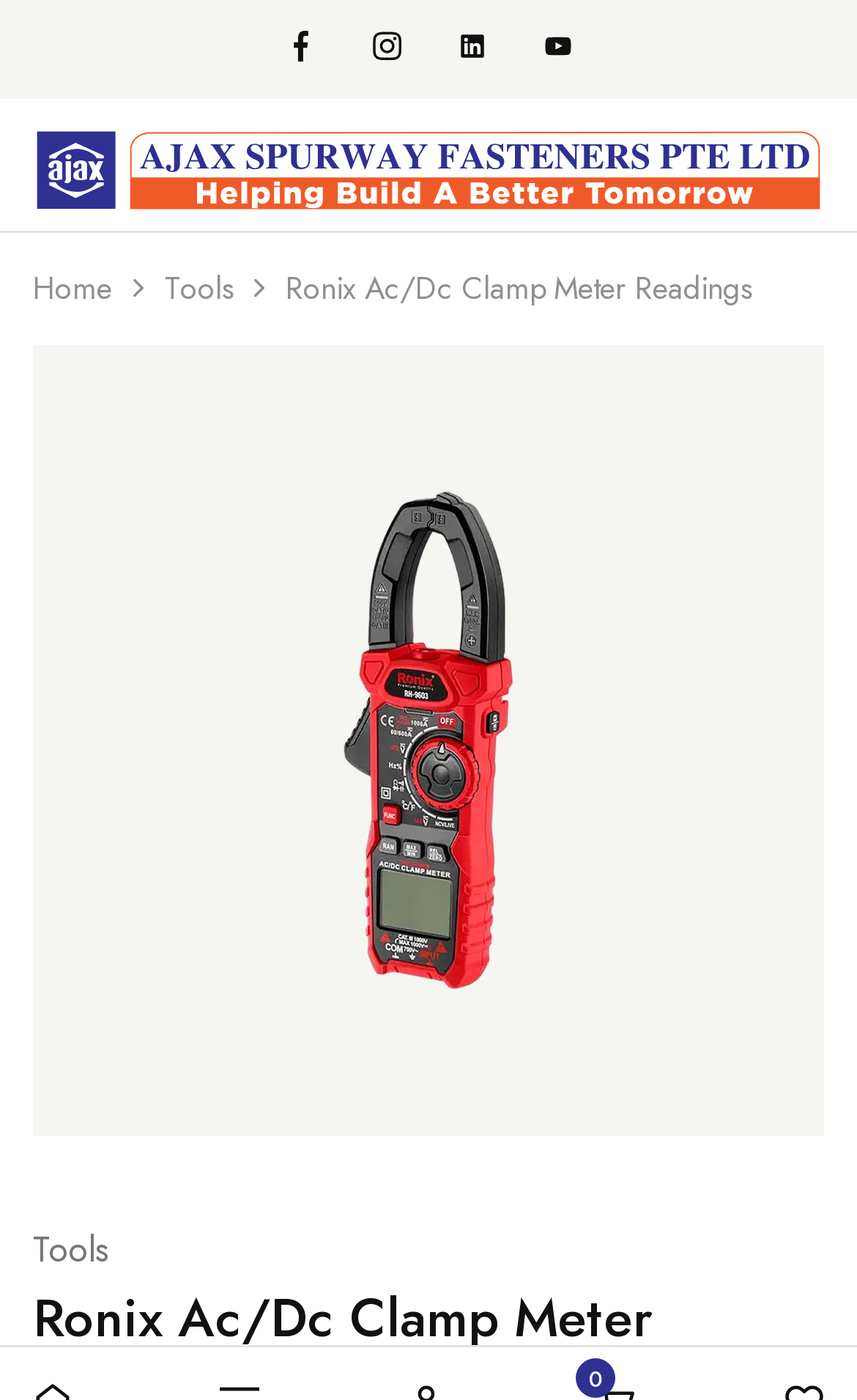Please give the bounding box coordinates of the area that should be clicked to fulfill the following instruction: "explore the tools section". The coordinates should be in the format of four float numbers from 0 to 1, i.e., [left, top, right, bottom].

[0.192, 0.19, 0.272, 0.223]